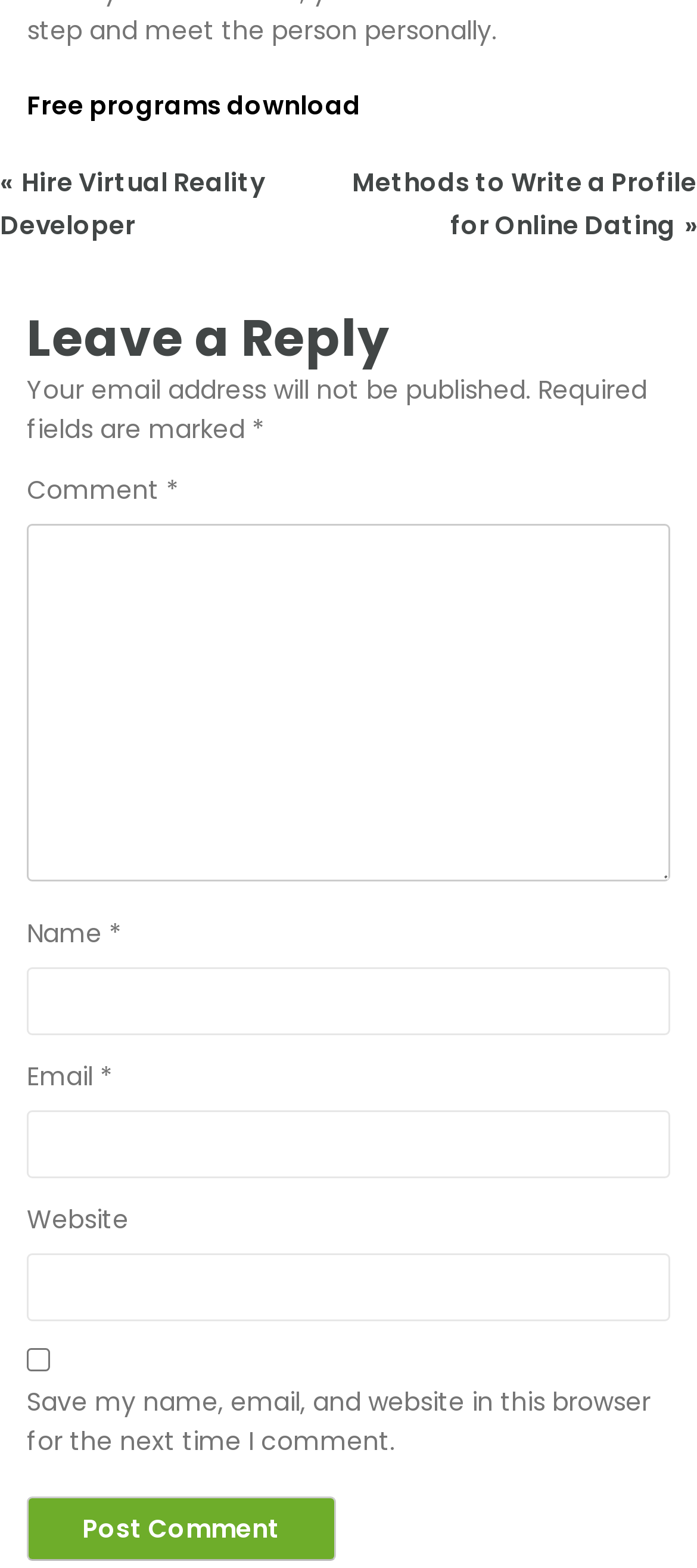Answer the following query concisely with a single word or phrase:
What is the function of the checkbox?

Save user data